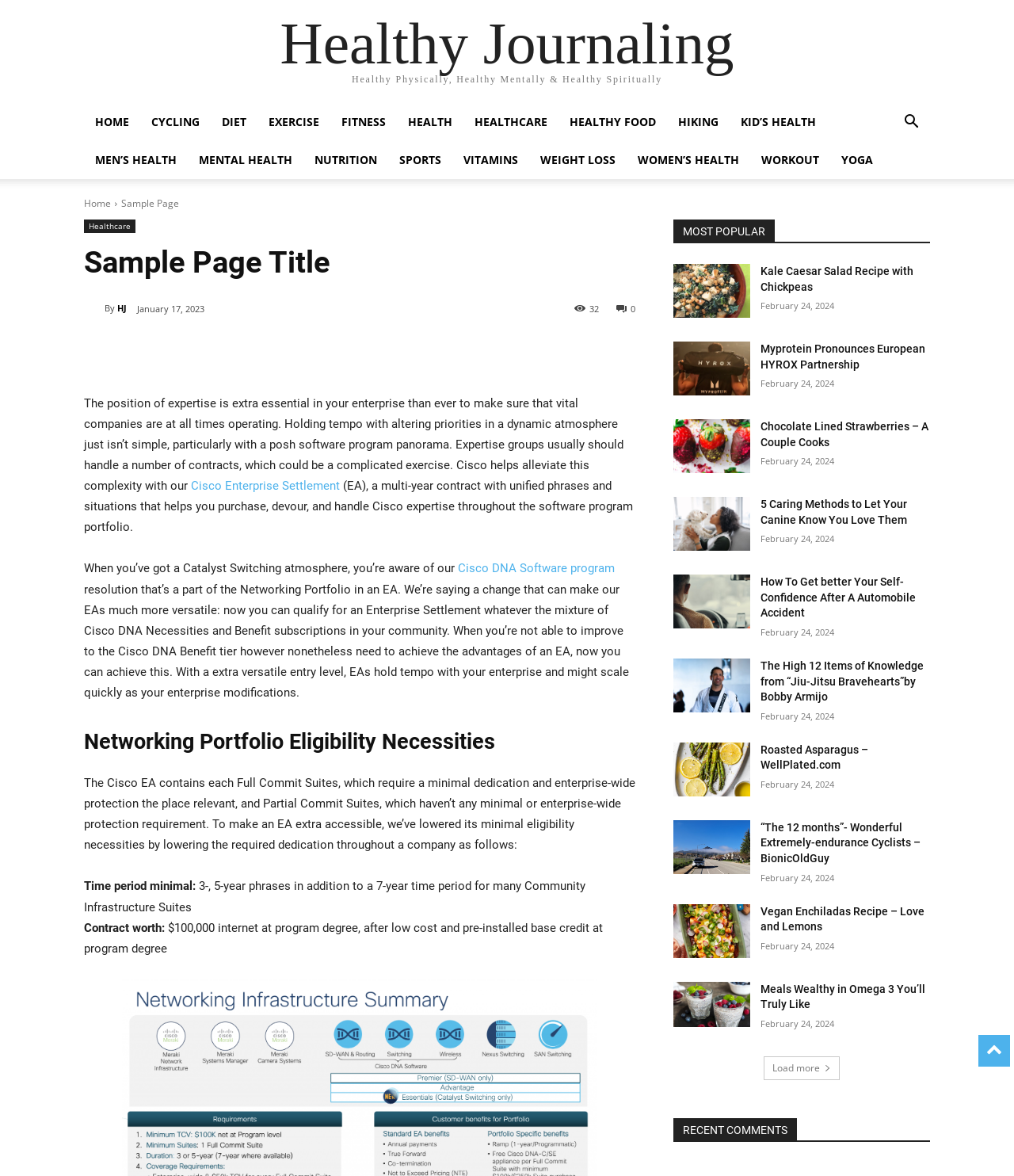Please locate the bounding box coordinates of the element that should be clicked to achieve the given instruction: "Read the article 'Achieving the Perfect 3-Day Stubble: Expert Tips and Techniques'".

None